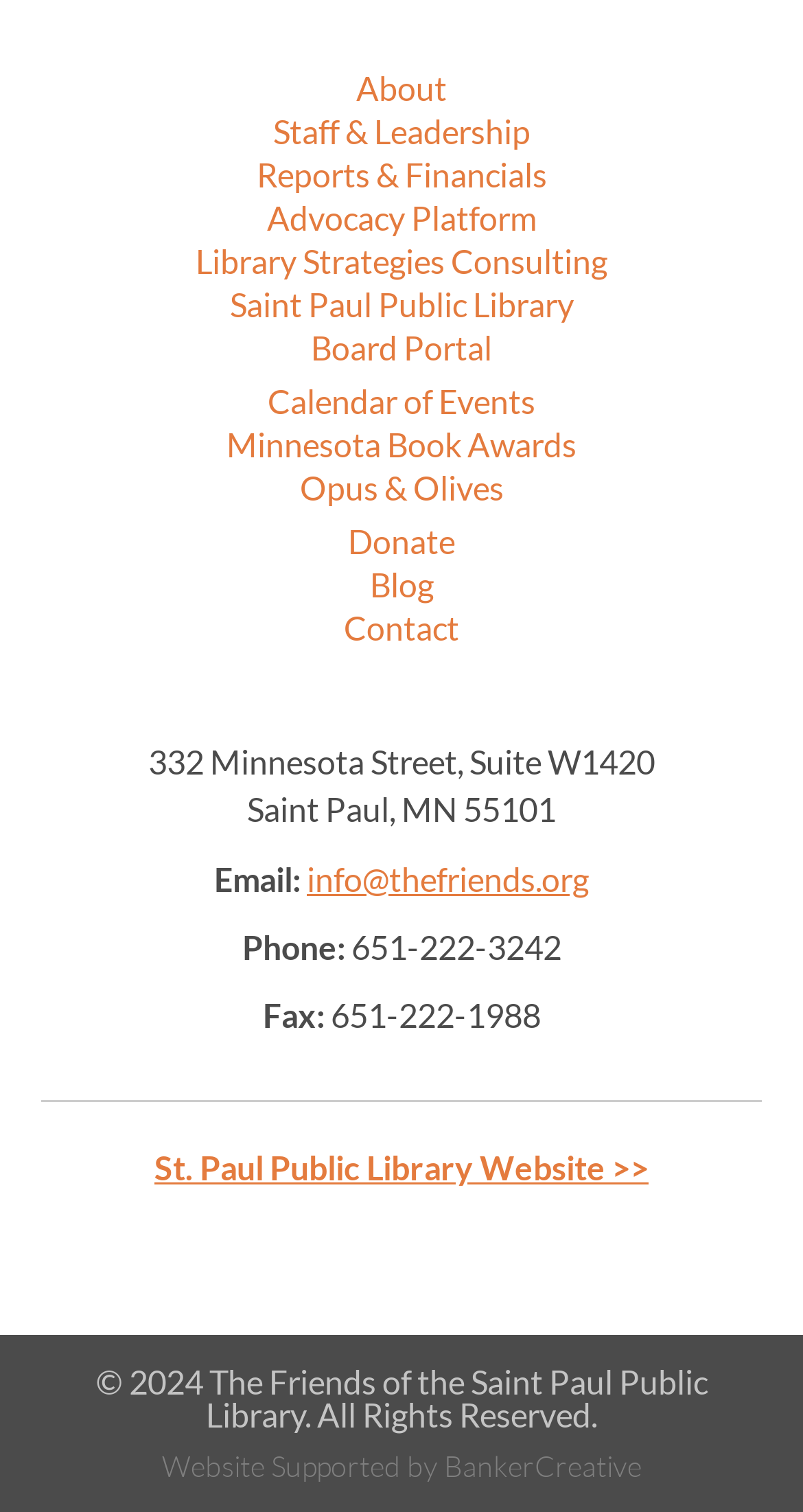Locate the bounding box coordinates of the element you need to click to accomplish the task described by this instruction: "make a donation".

[0.064, 0.348, 0.936, 0.369]